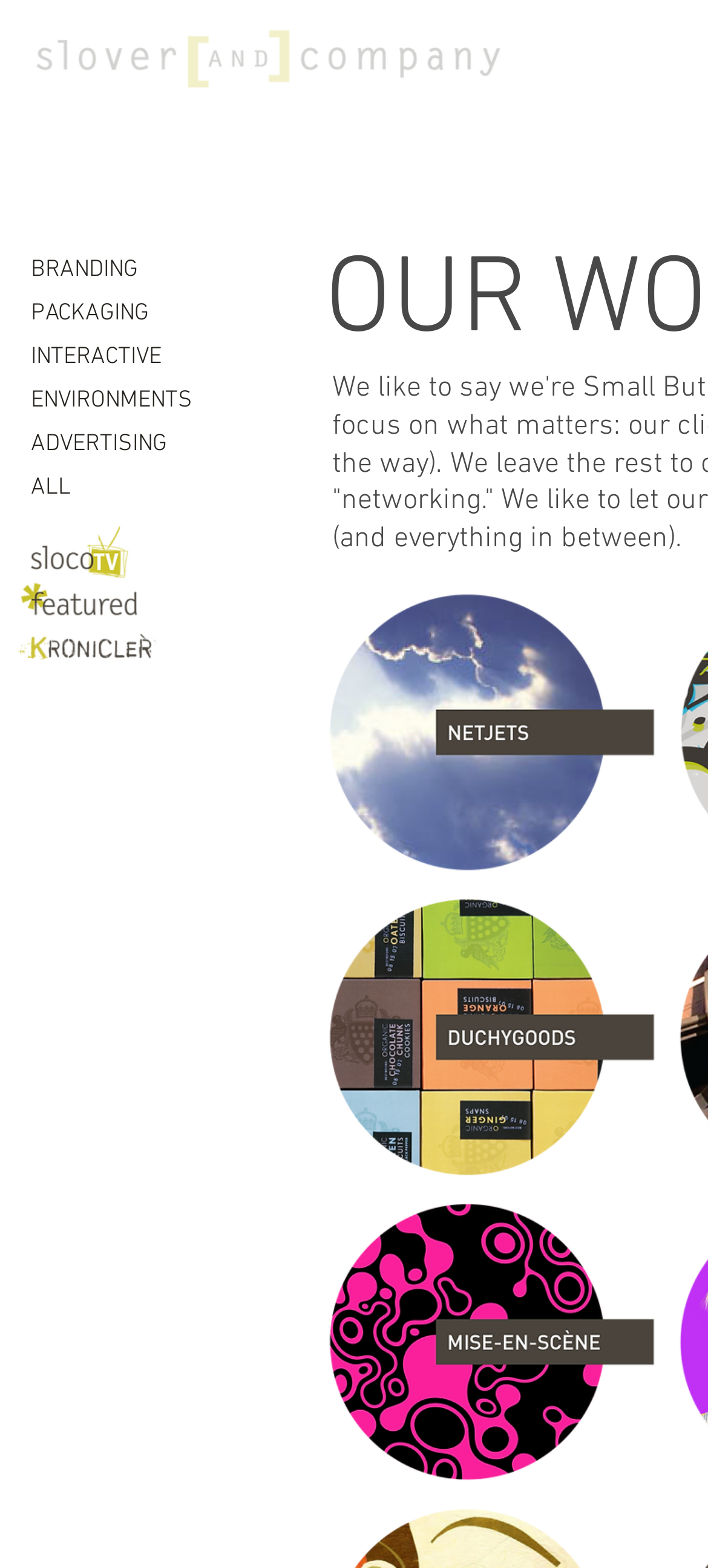Please provide a comprehensive answer to the question based on the screenshot: Are there any large images on the page?

The images with bounding box coordinates [0.464, 0.368, 0.926, 0.566], [0.464, 0.562, 0.926, 0.76], and [0.464, 0.757, 0.926, 0.955] are larger than the others, suggesting that they are prominent features on the page.